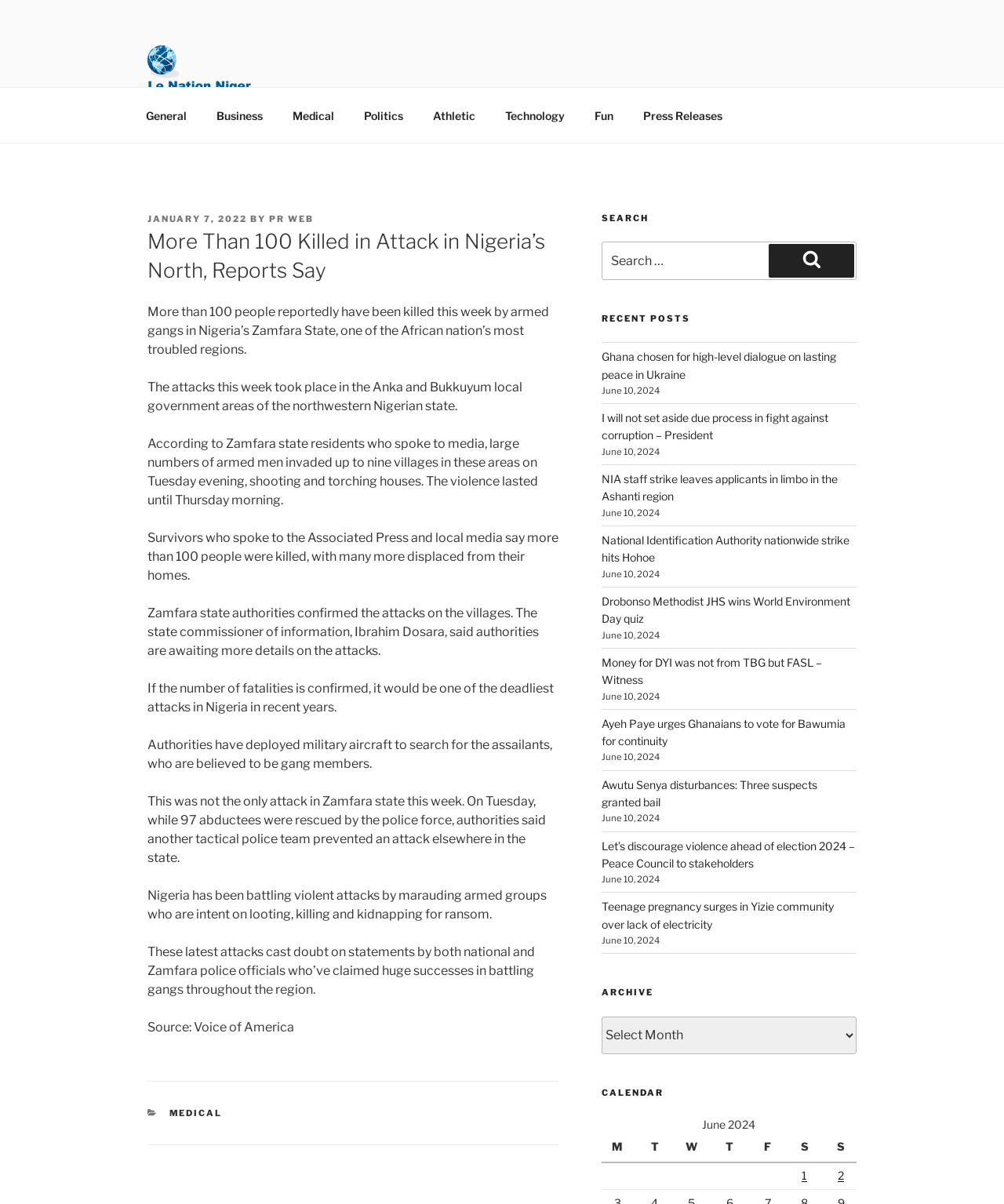Identify the bounding box coordinates for the UI element described as: "pr web".

[0.268, 0.177, 0.312, 0.186]